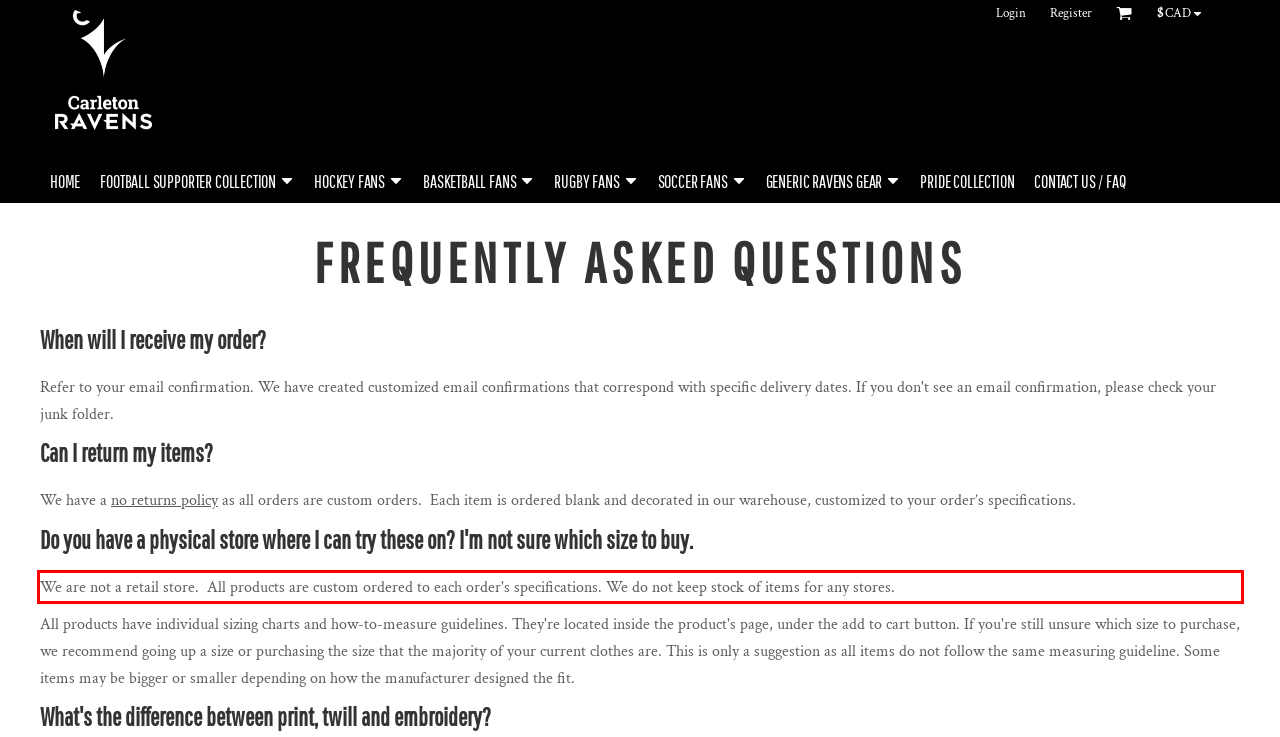Using the provided webpage screenshot, identify and read the text within the red rectangle bounding box.

We are not a retail store. All products are custom ordered to each order's specifications. We do not keep stock of items for any stores.